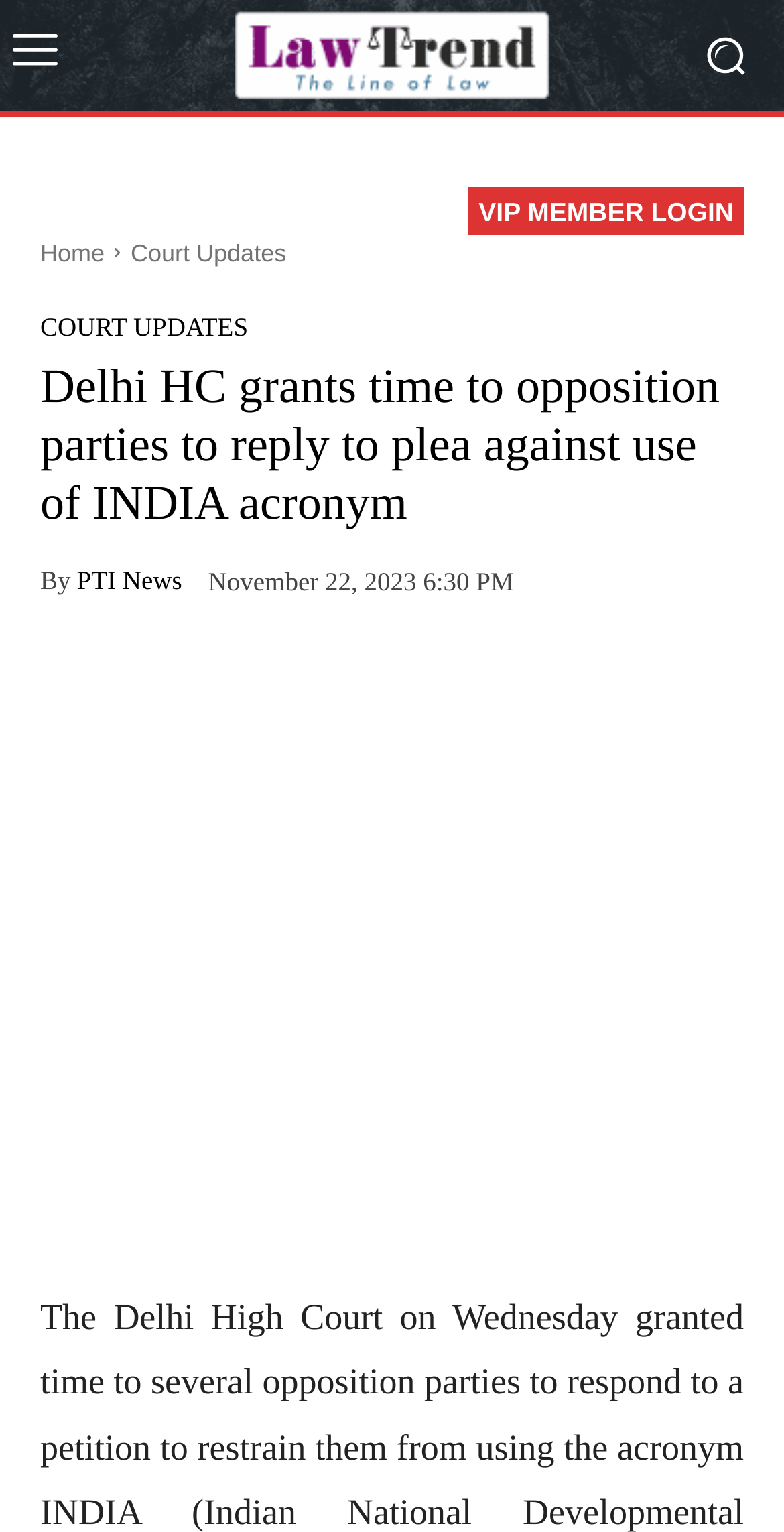How many social media links are there?
Using the visual information, respond with a single word or phrase.

5